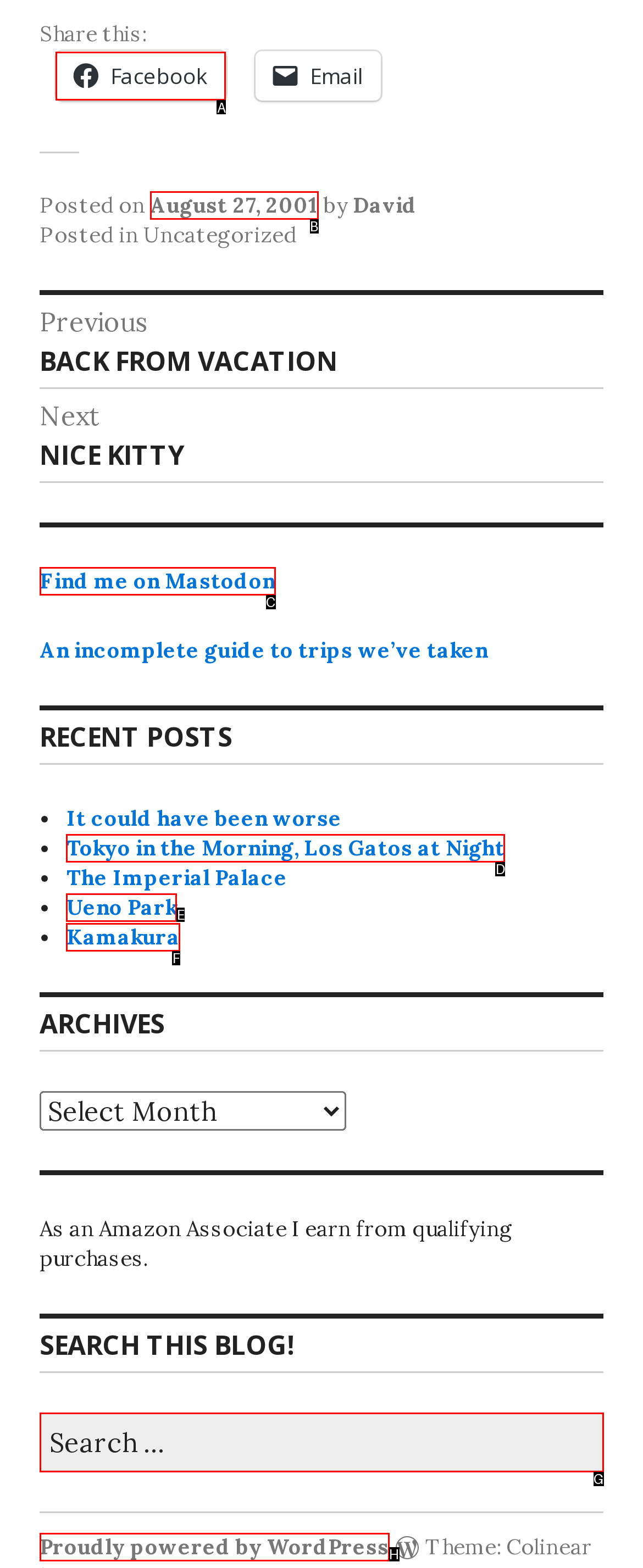Choose the letter of the element that should be clicked to complete the task: Share on Facebook
Answer with the letter from the possible choices.

A